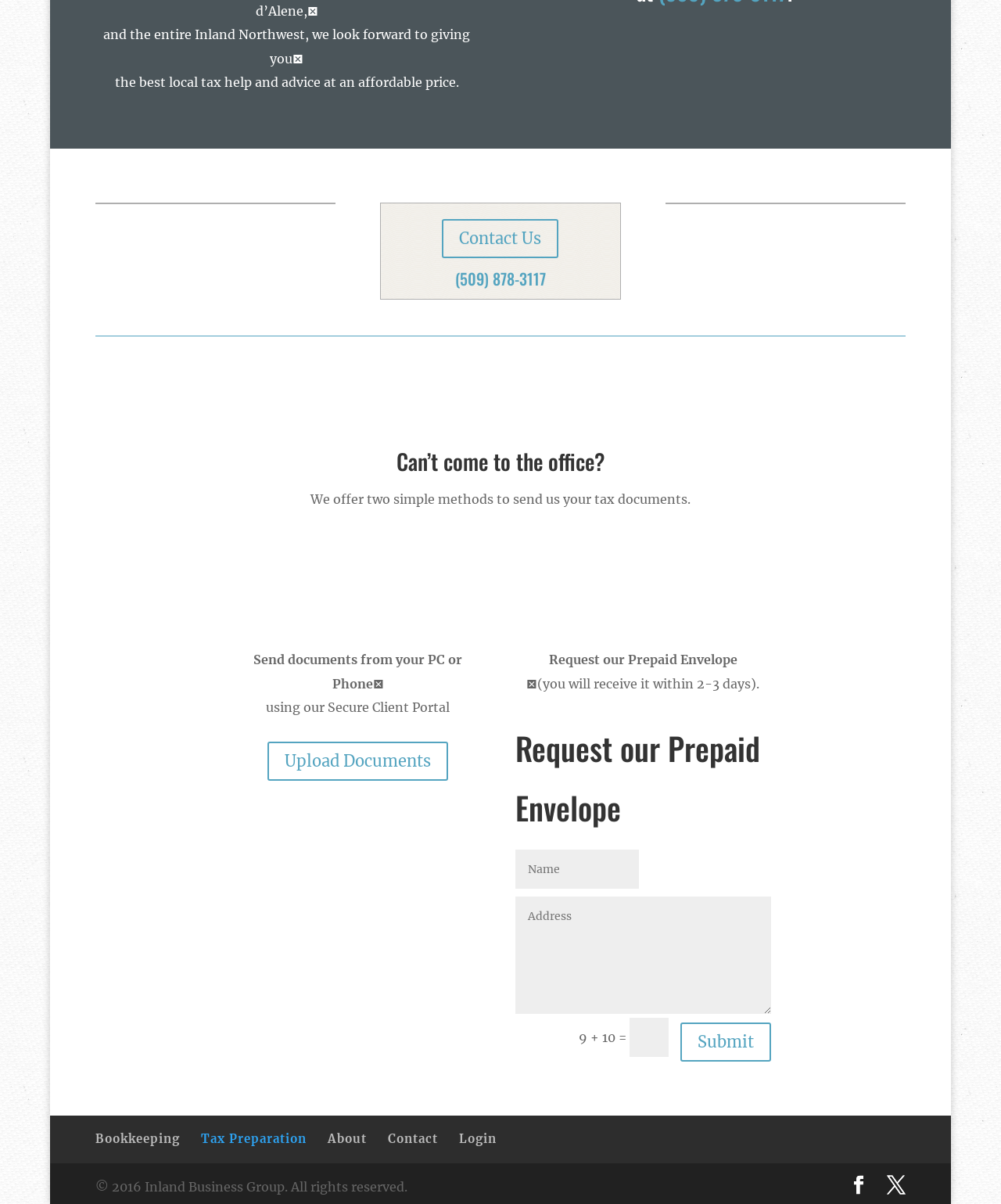Could you provide the bounding box coordinates for the portion of the screen to click to complete this instruction: "Submit the form"?

[0.679, 0.849, 0.77, 0.882]